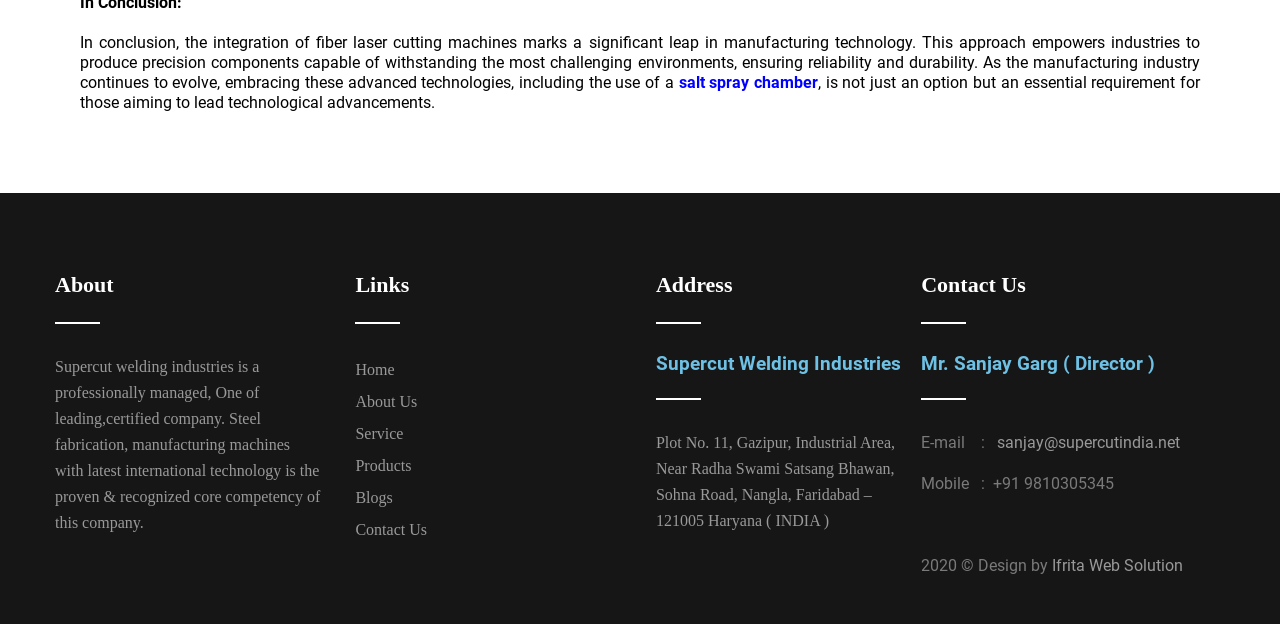Give a one-word or short phrase answer to this question: 
What is the location of the company?

Faridabad, Haryana, India